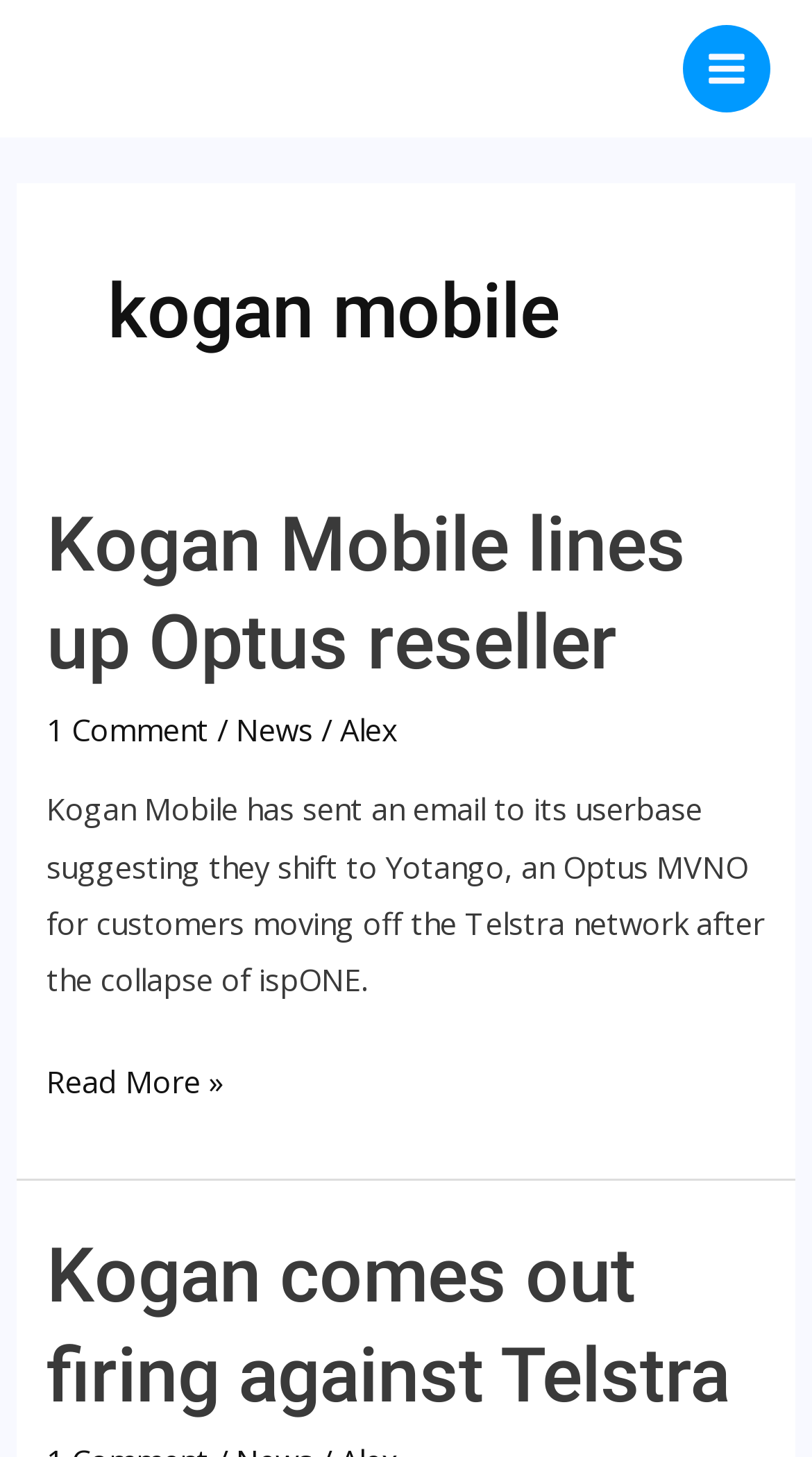Generate a comprehensive description of the webpage.

The webpage is an archive page for articles related to "Kogan Mobile" by Alex Kidman. At the top right corner, there is a main menu button. Below the main menu button, there is a heading that reads "kogan mobile" in a prominent position. 

The main content of the webpage is an article list, which takes up most of the page. Each article is represented by a heading, a brief summary, and a "Read More" link. There are two articles on this page. The first article is titled "Kogan Mobile lines up Optus reseller" and has a brief summary that describes Kogan Mobile's plan to shift users to Yotango, an Optus MVNO, after the collapse of ispONE. The second article is titled "Kogan comes out firing against Telstra". 

Each article has a comment count and category links, such as "News" and "Alex", below the article title. There is a small image on the top right corner, likely a logo or an icon.